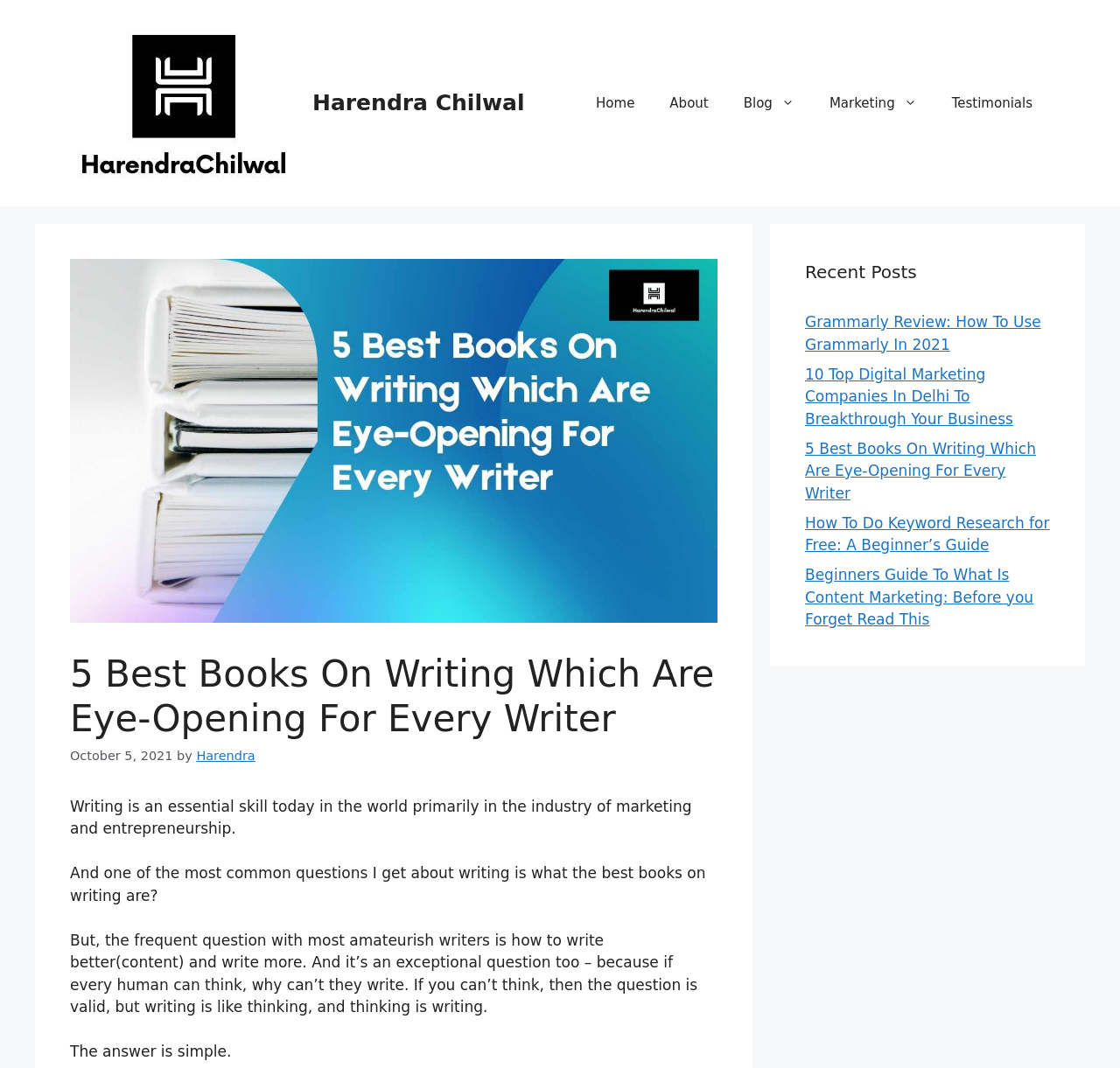Specify the bounding box coordinates of the region I need to click to perform the following instruction: "Click on the 'Harendra Chilwal' link". The coordinates must be four float numbers in the range of 0 to 1, i.e., [left, top, right, bottom].

[0.062, 0.088, 0.266, 0.104]